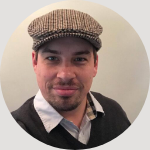What is Timothy wearing on his head?
Please respond to the question with as much detail as possible.

The caption describes Timothy Ware as wearing a stylish, patterned flat cap, which is a type of hat that adds to his polished and approachable demeanor.